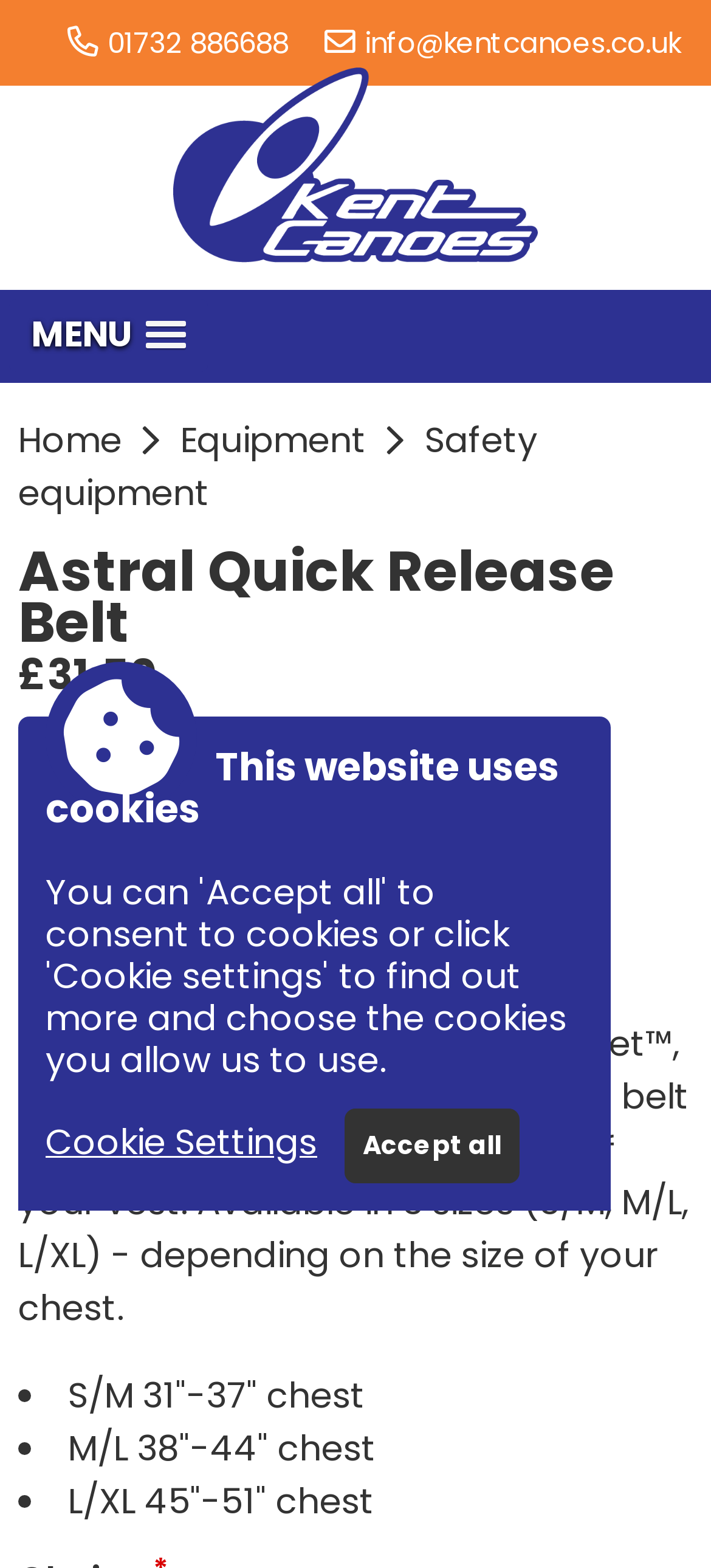Locate the bounding box coordinates of the element that should be clicked to execute the following instruction: "click the MENU button".

[0.013, 0.191, 0.292, 0.237]